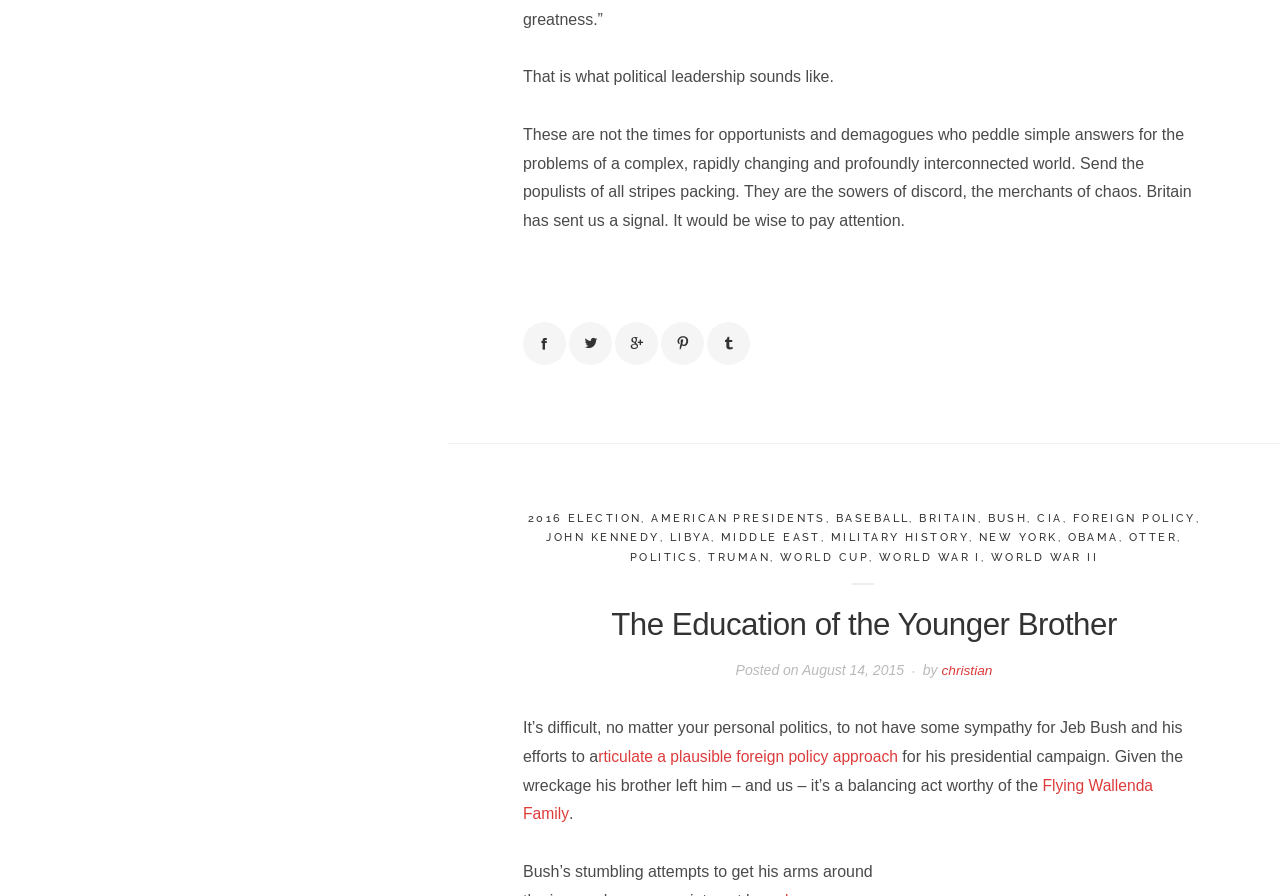When was the article posted?
Based on the visual content, answer with a single word or a brief phrase.

August 14, 2015